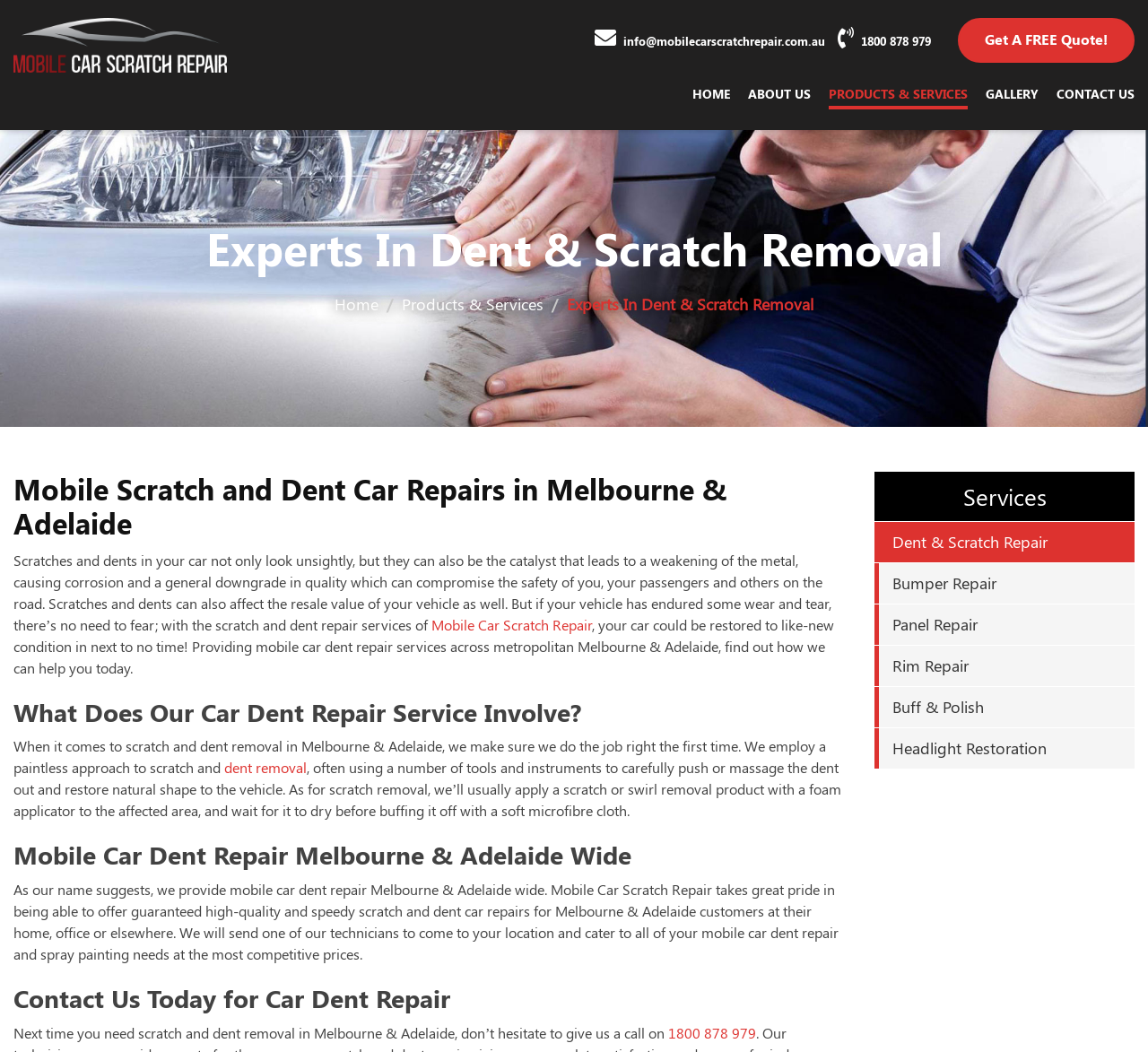What services does the company provide?
Please answer the question with as much detail and depth as you can.

I found the services provided by the company by looking at the list of items under the 'Services' heading, which includes Dent & Scratch Repair, Bumper Repair, Panel Repair, Rim Repair, Buff & Polish, and Headlight Restoration.